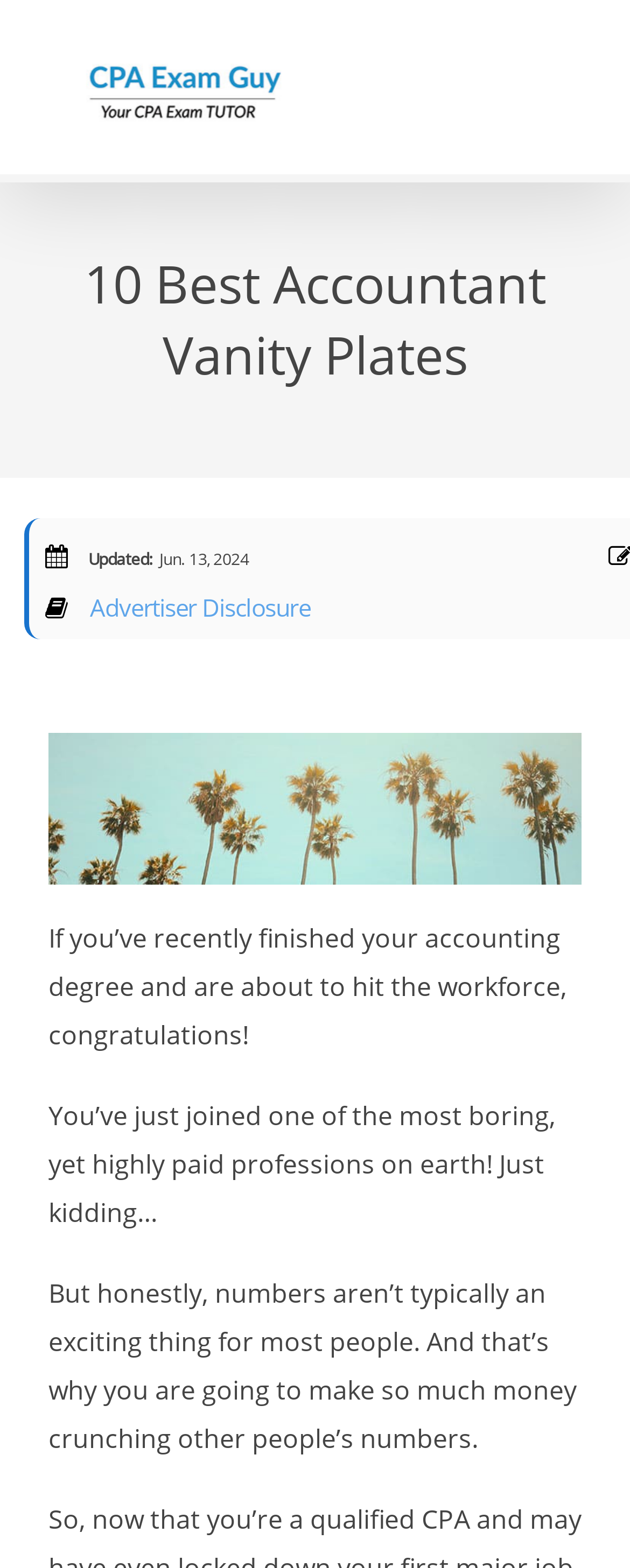Determine the bounding box for the described UI element: "alt="CPA Exam Guy Logo"".

[0.077, 0.021, 0.5, 0.096]